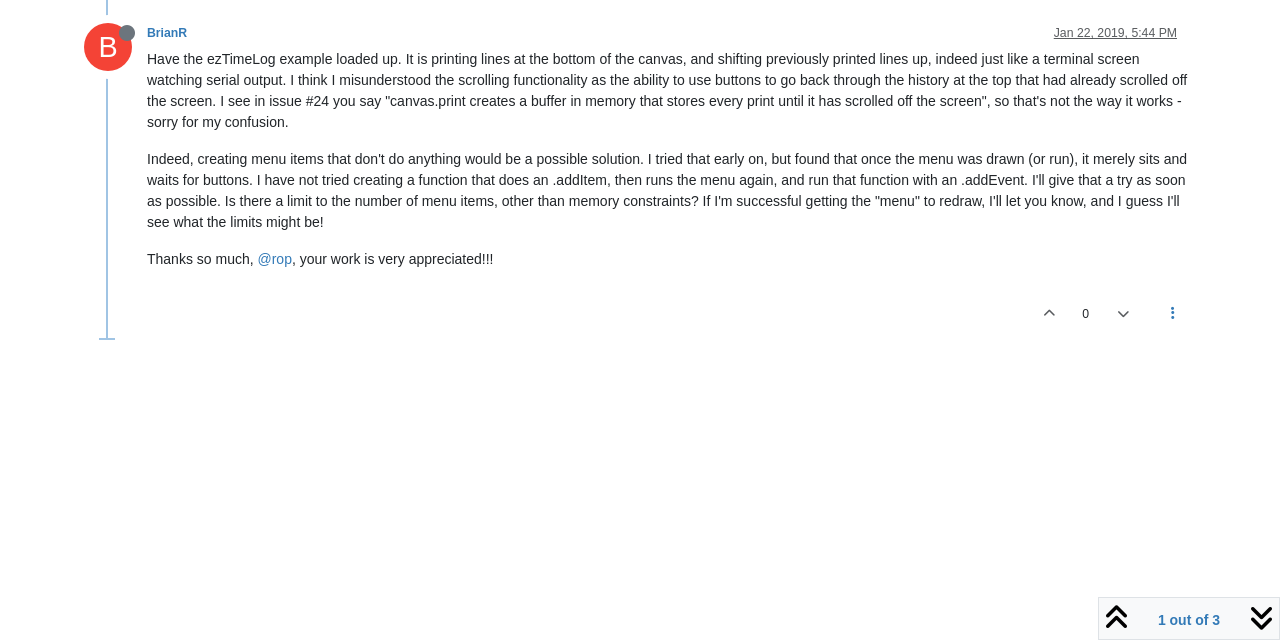Locate the bounding box for the described UI element: "parent_node: 0". Ensure the coordinates are four float numbers between 0 and 1, formatted as [left, top, right, bottom].

[0.86, 0.451, 0.894, 0.53]